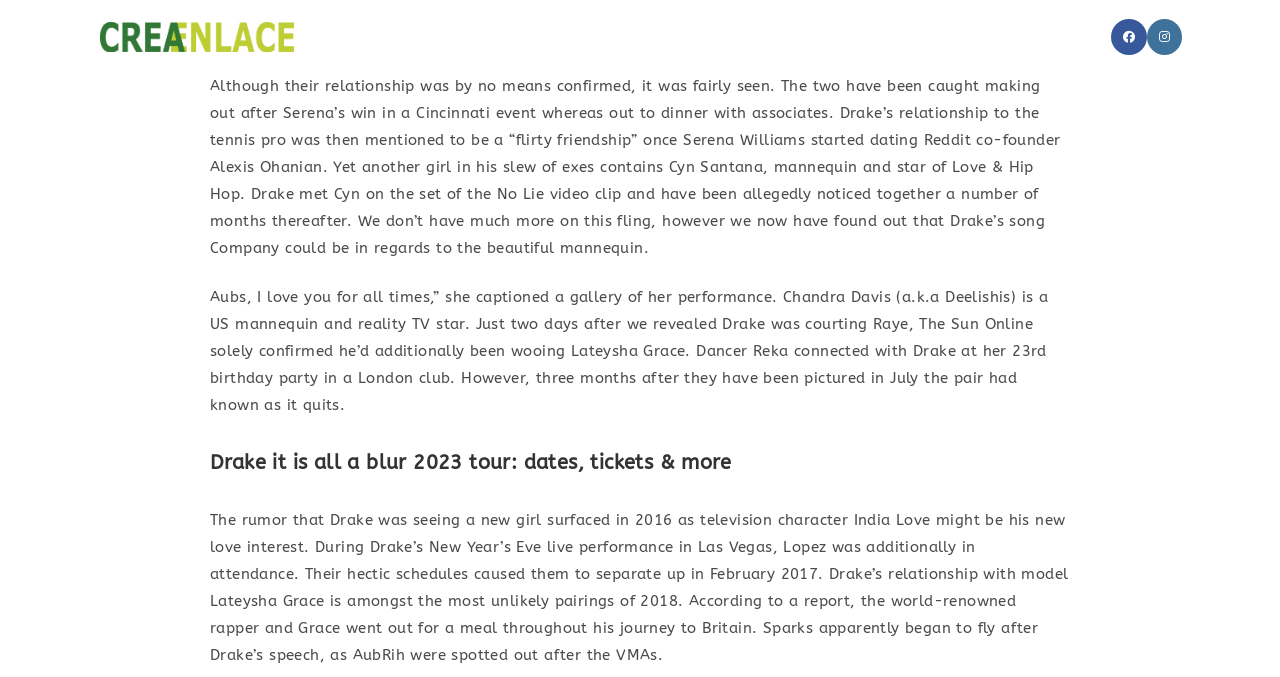Provide a comprehensive description of the webpage.

The webpage is about Drake's relationship history, featuring a collection of articles or news snippets about his past relationships. At the top left, there is a logo of "Creaenlace" with a link to the website. Below the logo, there is a horizontal navigation menu with links to "INICIO", "QUIENES SOMOS", "CONTACTO", "CURSOS", "POLÍTICA DE CALIDAD", and "Search website". 

On the right side of the navigation menu, there are social media links to Facebook and Instagram. The main content of the webpage is divided into several sections, each describing a different relationship or encounter of Drake's. The first section talks about his relationship with Serena Williams, mentioning that they were seen making out after a tennis event. 

Below this section, there is another section discussing his relationship with Cyn Santana, a model and star of Love & Hip Hop. The webpage also mentions his song "Company" which might be about Cyn Santana. 

Further down, there are sections about his relationships with Chandra Davis, Reka, India Love, and Jennifer Lopez. Each section provides some details about the nature of their relationships, including how they met and when they broke up. The webpage also mentions his 2023 tour, "Drake it is all a blur 2023 tour: dates, tickets & more". Overall, the webpage provides a comprehensive overview of Drake's past relationships and encounters.